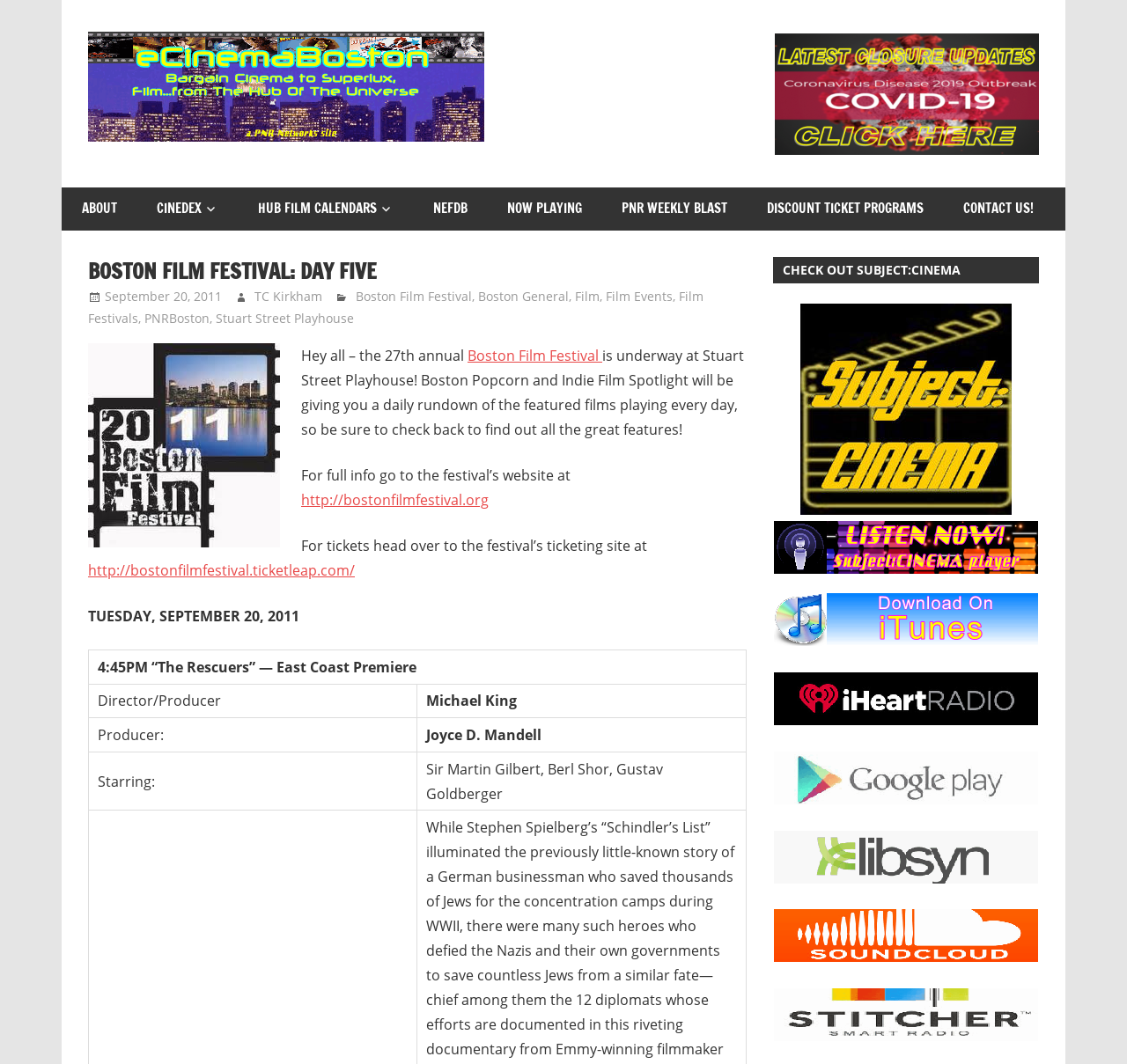By analyzing the image, answer the following question with a detailed response: What is the title of the film being shown at 4:45PM?

I found the answer by looking at the gridcell '4:45PM “The Rescuers” — East Coast Premiere' which is mentioned in the table of film schedules.